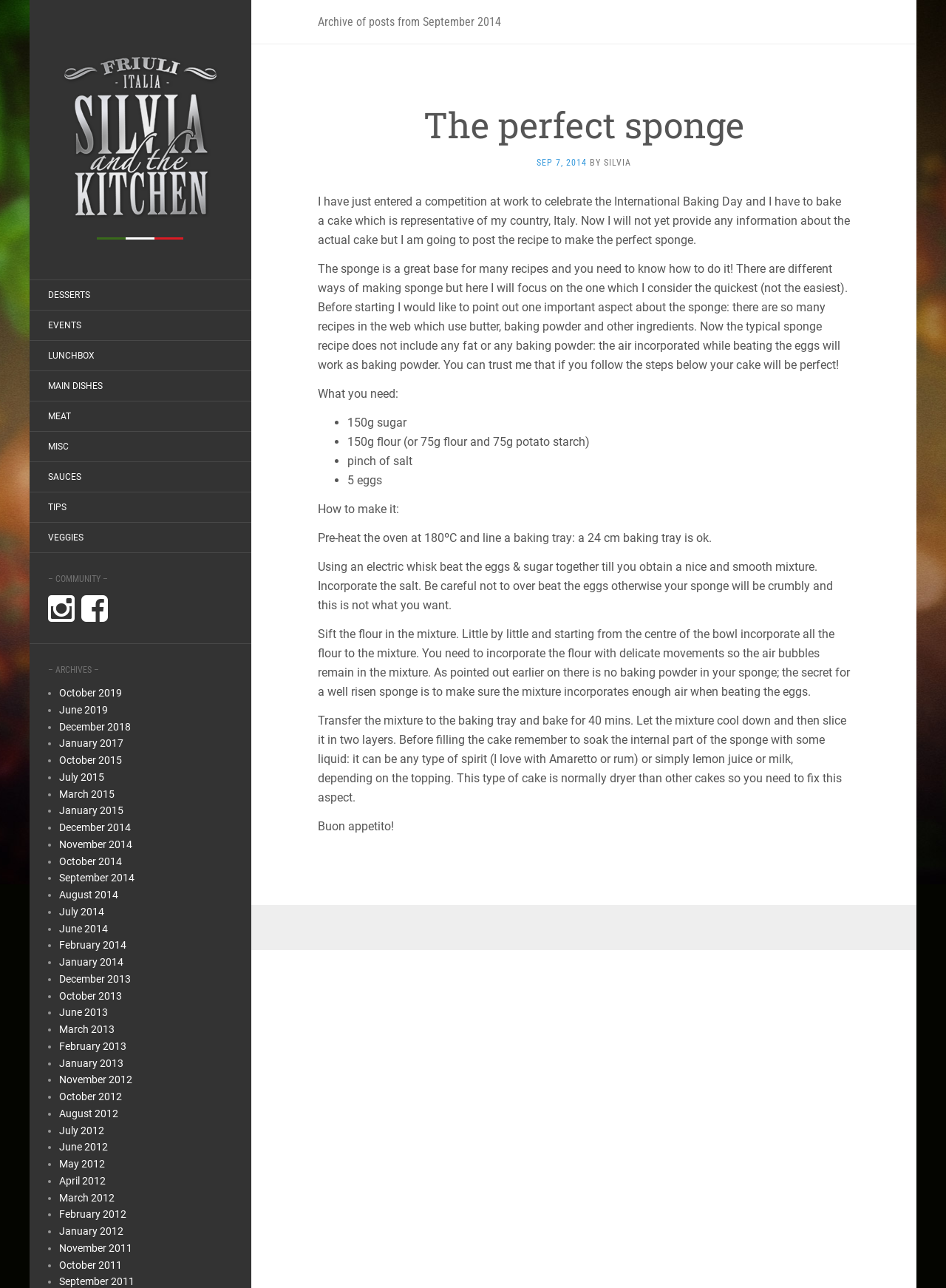How many social media links are there on this webpage?
Please provide a single word or phrase answer based on the image.

2